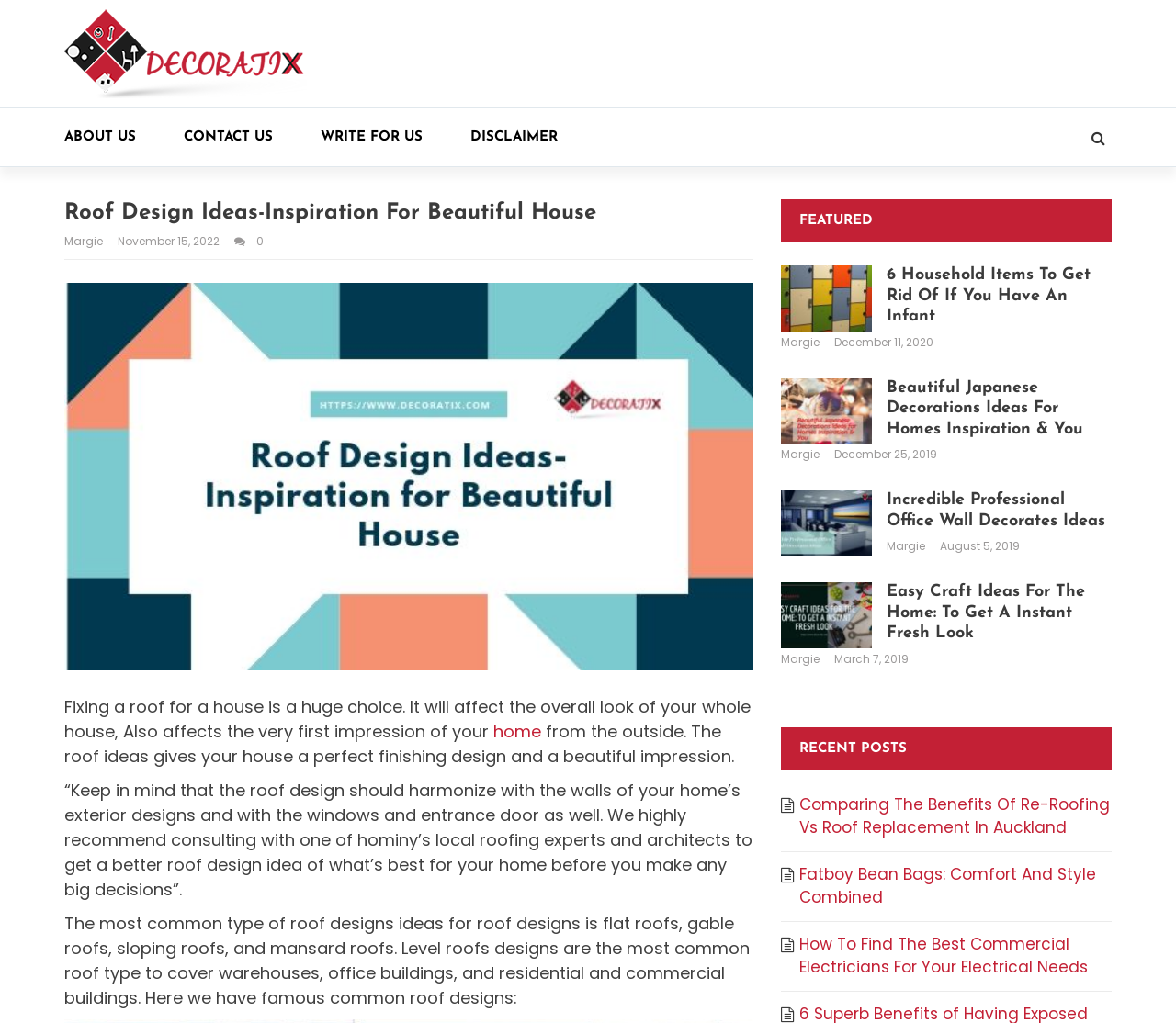Find the bounding box coordinates of the clickable region needed to perform the following instruction: "Check the recent post about comparing the benefits of re-roofing vs roof replacement in Auckland". The coordinates should be provided as four float numbers between 0 and 1, i.e., [left, top, right, bottom].

[0.68, 0.775, 0.944, 0.82]